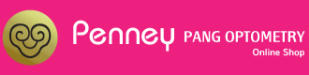Generate a detailed explanation of the scene depicted in the image.

The image features the logo of Penney Pang Optometry, showcasing a whimsical design with a stylized heart motif in gold, which symbolizes care and attention to detail. The logo is accompanied by the name "Penney Pang" in a vibrant pink font, along with the words "OPTOMETRY" and "Online Shop" indicating the nature of the business. The bright colors and friendly design suggest a welcoming atmosphere for customers seeking optical products and services, enhancing the brand's identity in the online shopping space.